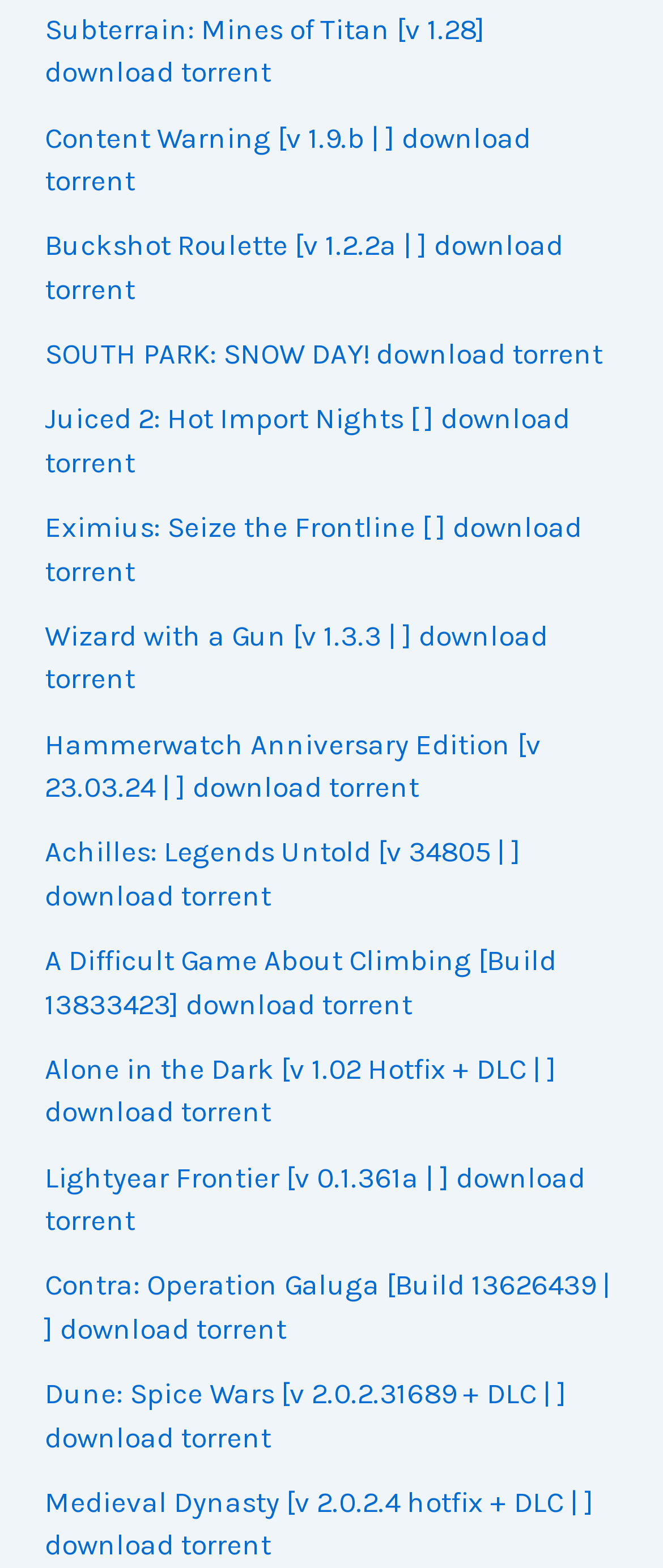Determine the bounding box coordinates of the region that needs to be clicked to achieve the task: "download Dune: Spice Wars torrent".

[0.067, 0.878, 0.854, 0.927]